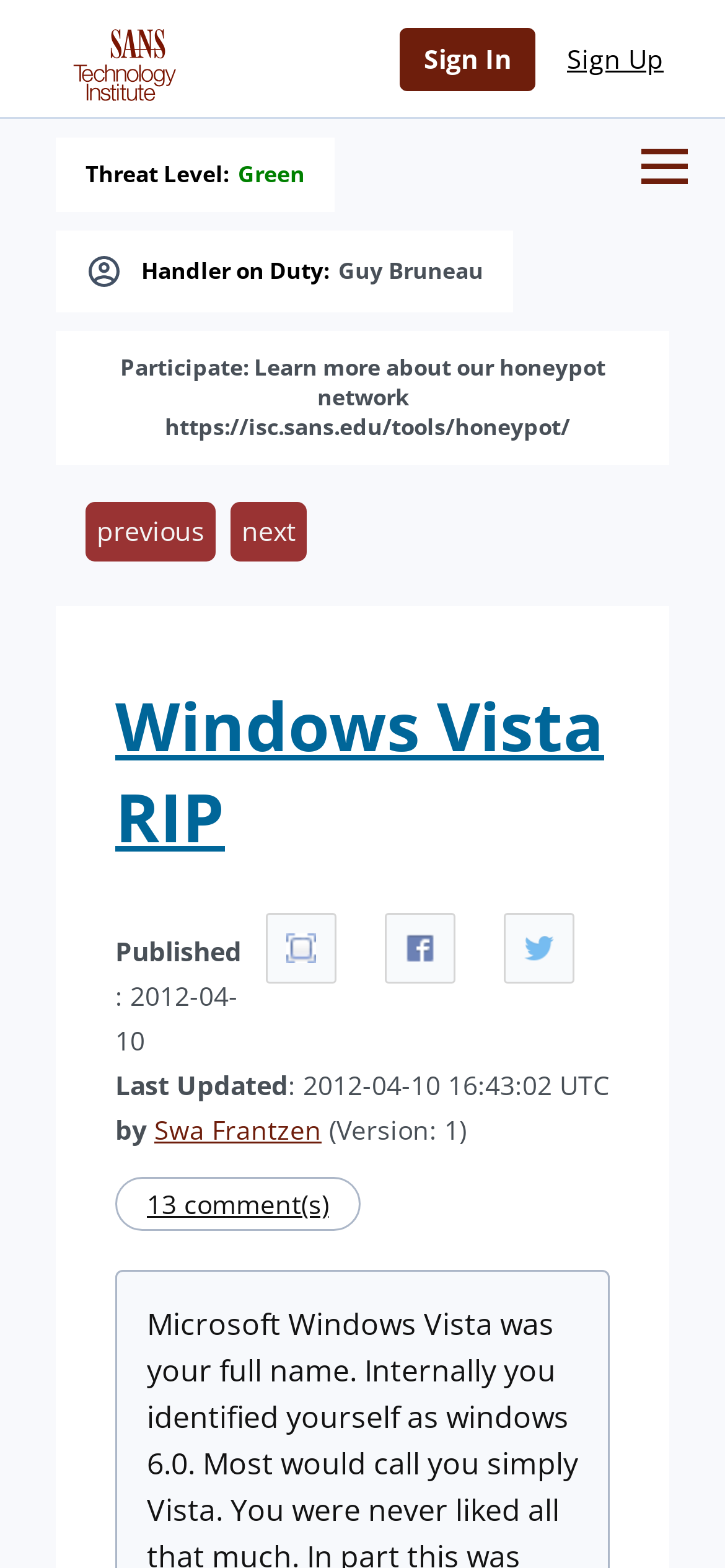What is the current threat level?
Please utilize the information in the image to give a detailed response to the question.

I found the answer by looking at the 'Threat Level:' section, which is located above the 'Handler on Duty:' section. The current threat level is indicated by the link 'Green'.